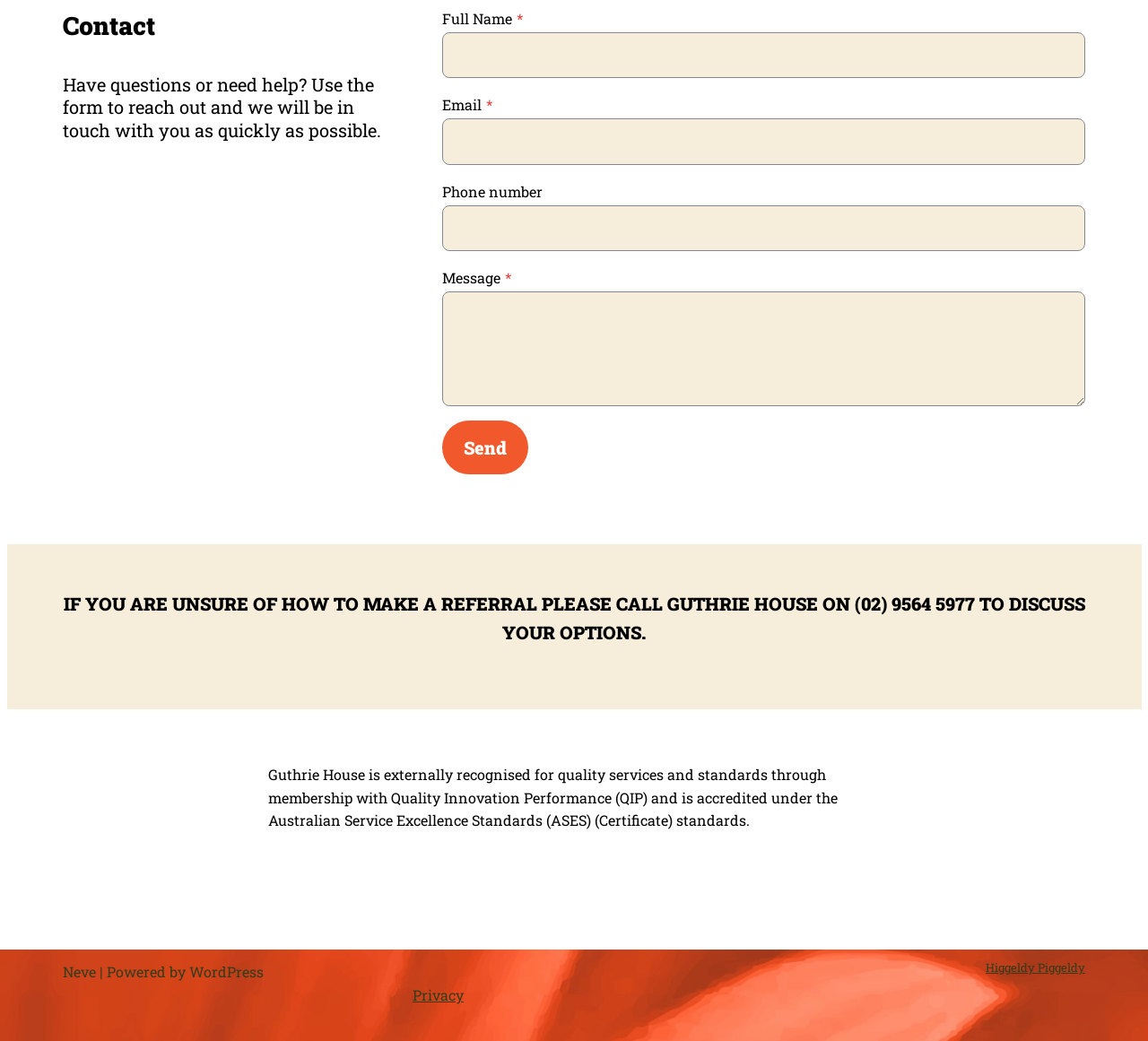Identify the bounding box coordinates for the UI element described as: "parent_node: Message* name="kb_field_3"". The coordinates should be provided as four floats between 0 and 1: [left, top, right, bottom].

[0.385, 0.28, 0.945, 0.39]